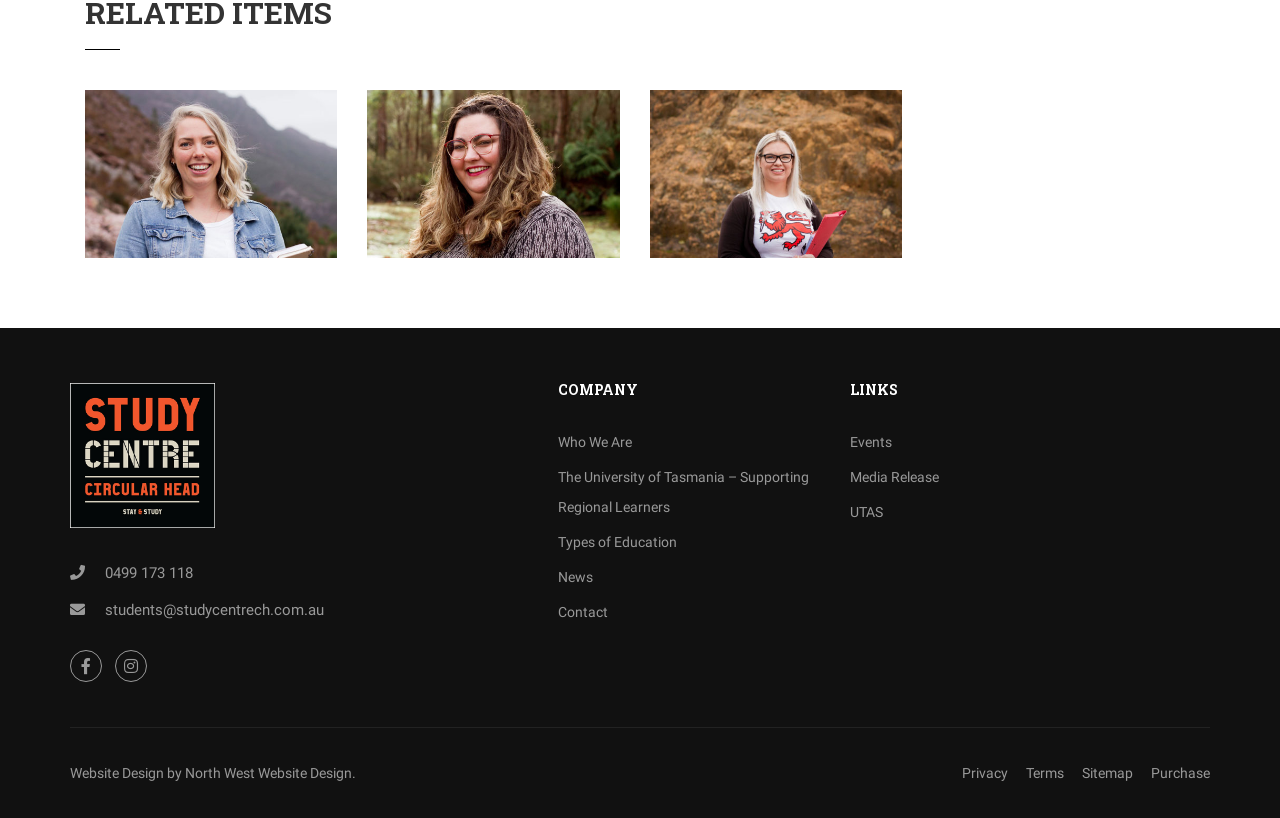Pinpoint the bounding box coordinates of the area that should be clicked to complete the following instruction: "Check the news". The coordinates must be given as four float numbers between 0 and 1, i.e., [left, top, right, bottom].

[0.436, 0.688, 0.641, 0.724]